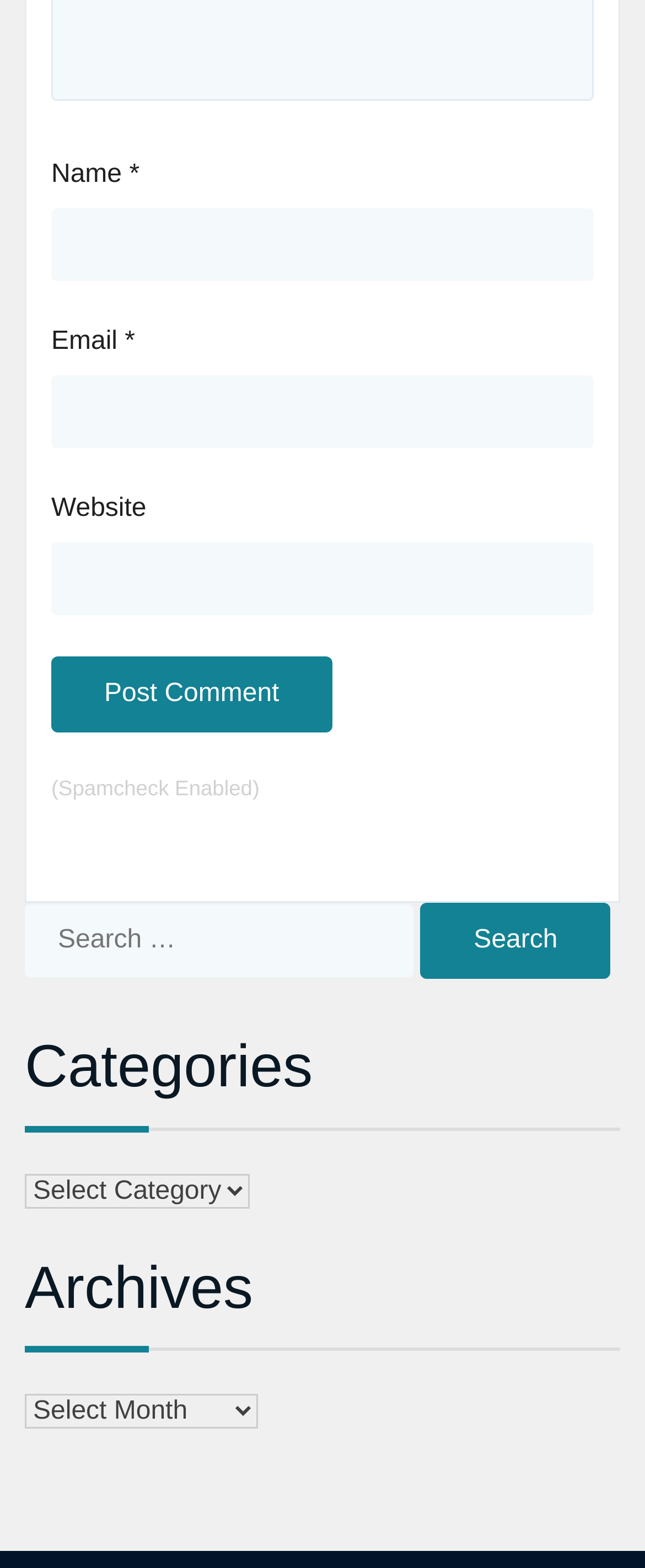From the element description: "parent_node: Email * aria-describedby="email-notes" name="email"", extract the bounding box coordinates of the UI element. The coordinates should be expressed as four float numbers between 0 and 1, in the order [left, top, right, bottom].

[0.079, 0.239, 0.921, 0.286]